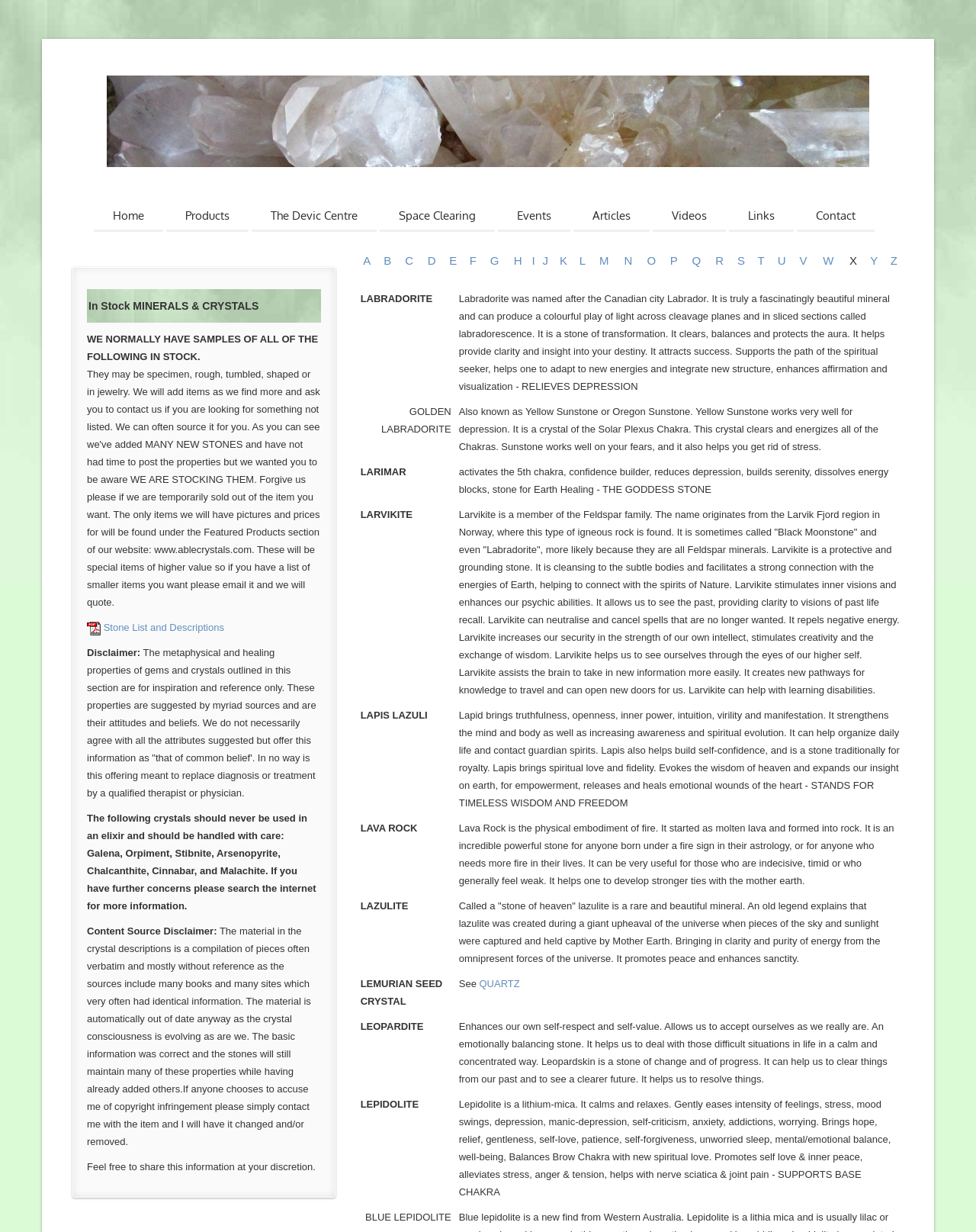Please pinpoint the bounding box coordinates for the region I should click to adhere to this instruction: "Learn about Golden Labradorite".

[0.365, 0.324, 0.466, 0.373]